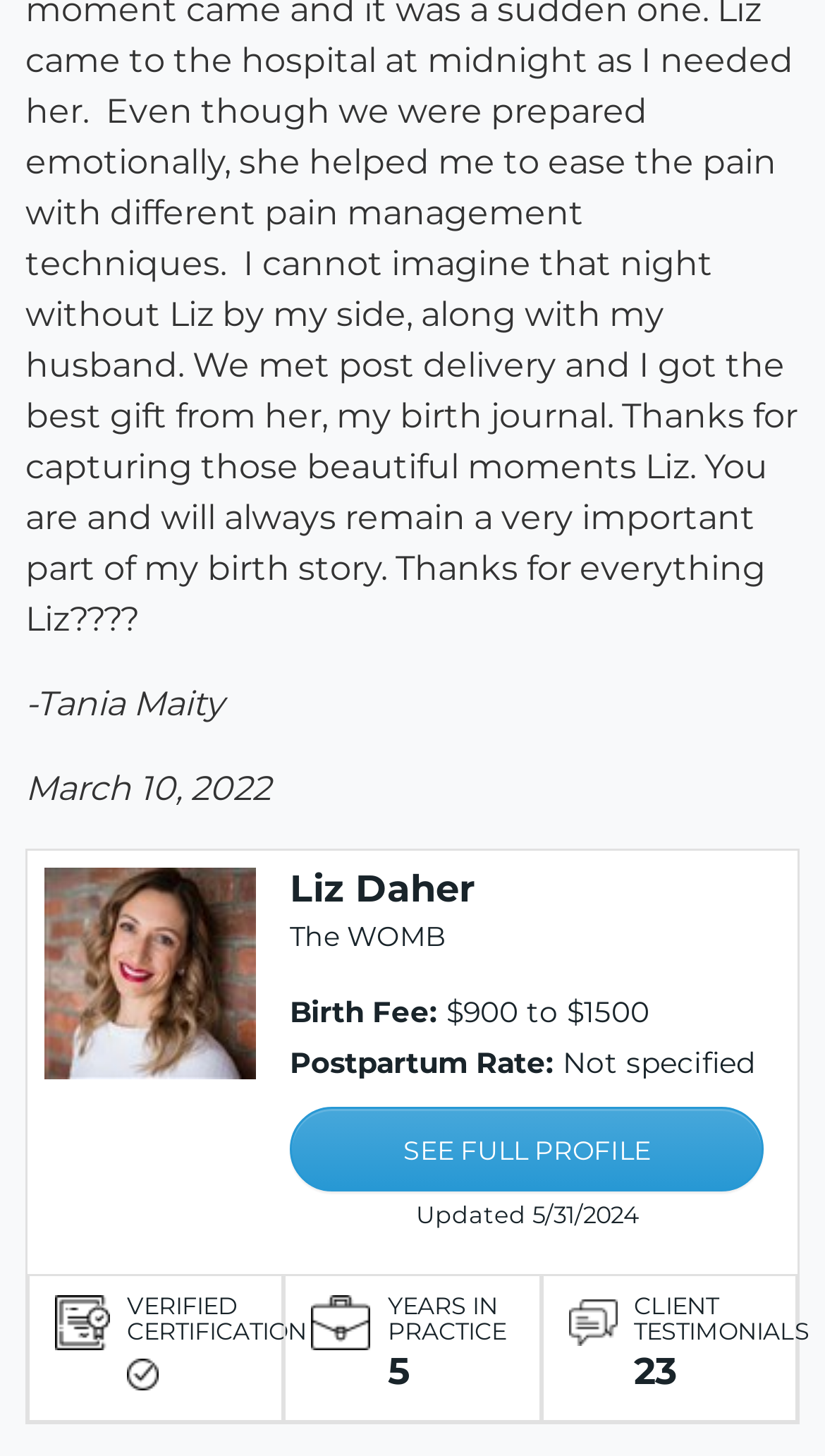How many client testimonials are there?
Deliver a detailed and extensive answer to the question.

The webpage displays a section labeled 'CLIENT TESTIMONIALS' and shows the number '23', suggesting that there are 23 client testimonials available.